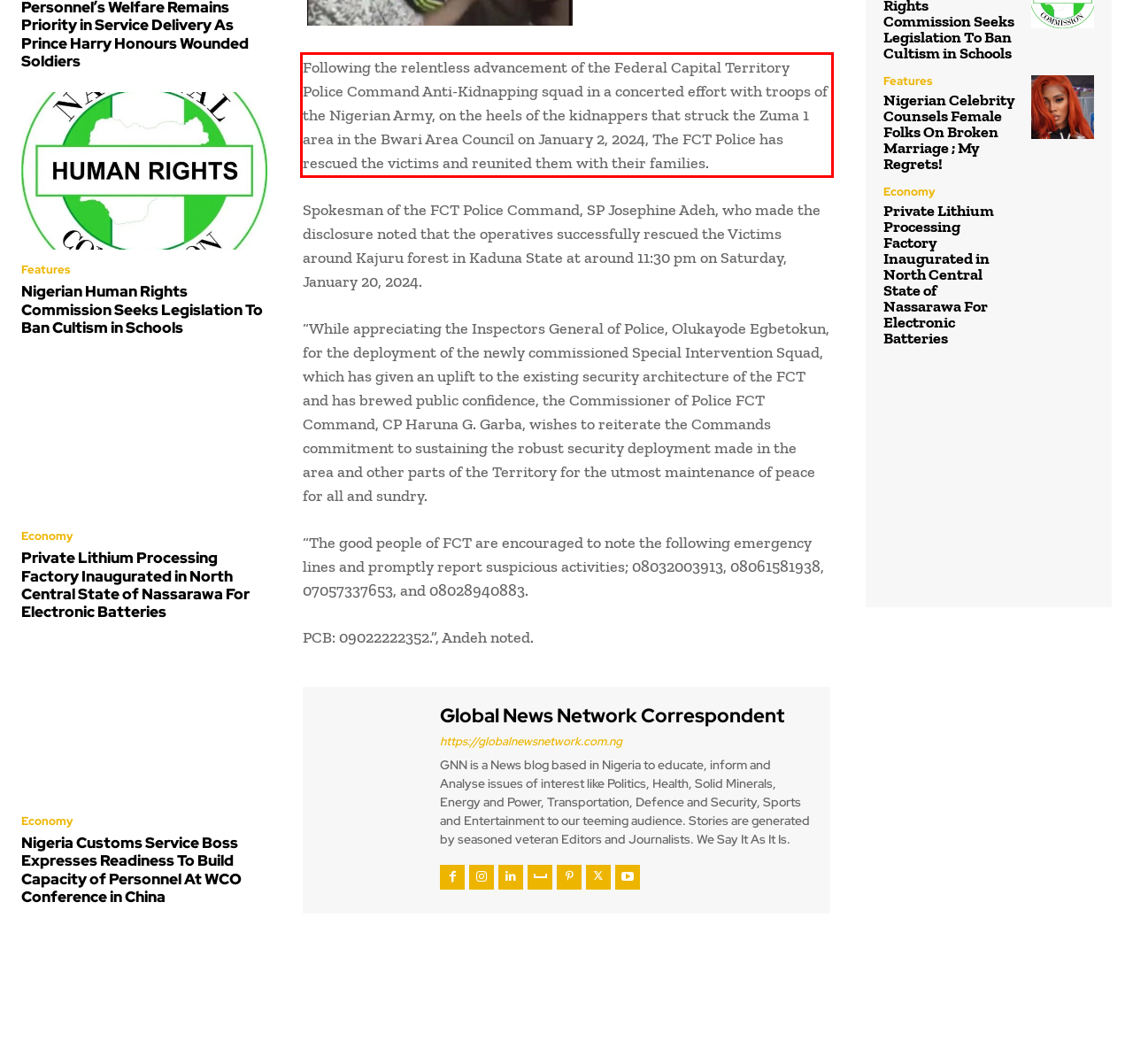Please analyze the provided webpage screenshot and perform OCR to extract the text content from the red rectangle bounding box.

Following the relentless advancement of the Federal Capital Territory Police Command Anti-Kidnapping squad in a concerted effort with troops of the Nigerian Army, on the heels of the kidnappers that struck the Zuma 1 area in the Bwari Area Council on January 2, 2024, The FCT Police has rescued the victims and reunited them with their families.